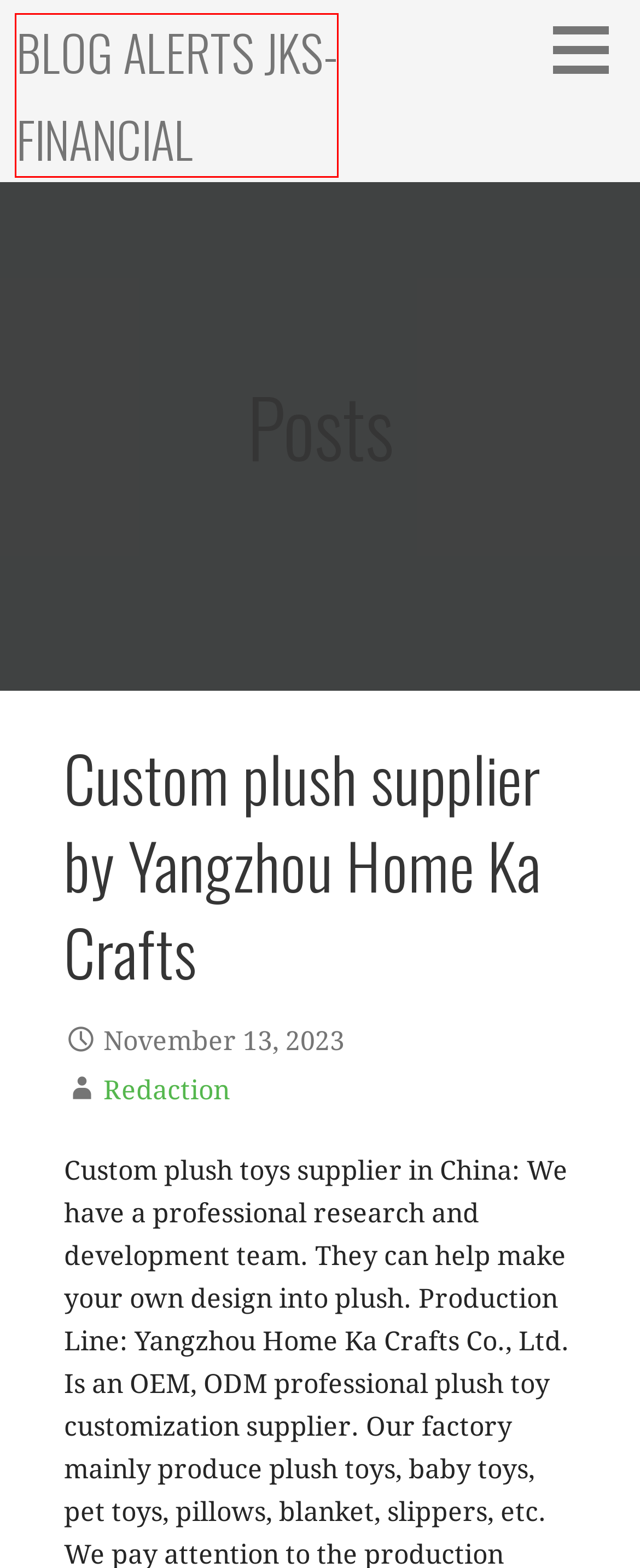Examine the screenshot of a webpage with a red rectangle bounding box. Select the most accurate webpage description that matches the new webpage after clicking the element within the bounding box. Here are the candidates:
A. November 15, 2023 - Blog Alerts JKS-Financial
B. NYC Archives - Blog Alerts JKS-Financial
C. November 8, 2023 - Blog Alerts JKS-Financial
D. November 22, 2023 - Blog Alerts JKS-Financial
E. 404
F. November 14, 2023 - Blog Alerts JKS-Financial
G. Top book reads by Mocienne Petit Jackson - Blog Alerts JKS-Financial
H. Blog Alerts JKS-Financial -

H